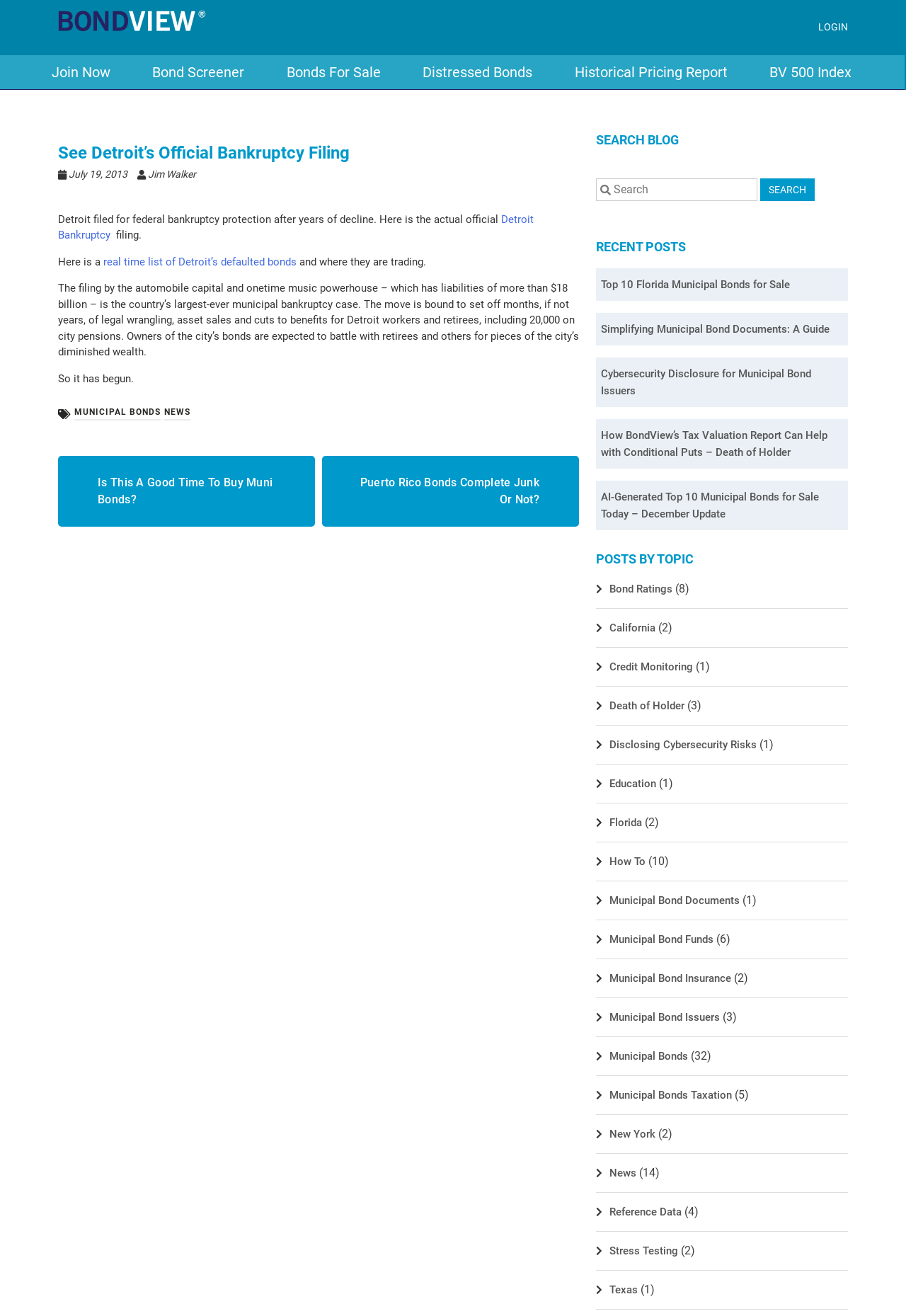Identify the bounding box coordinates of the region I need to click to complete this instruction: "visit DCU main website".

None